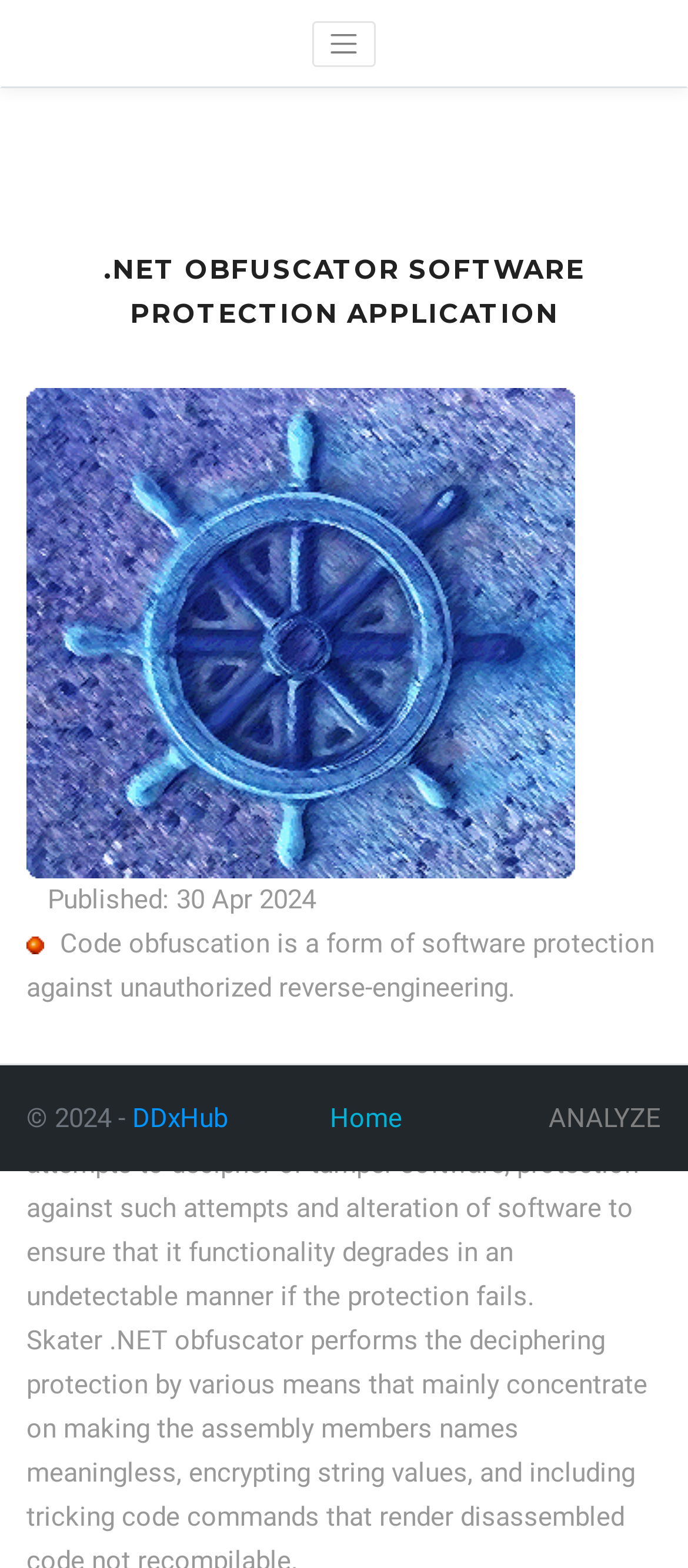What is the purpose of the chief functions?
Please look at the screenshot and answer using one word or phrase.

Detection and protection